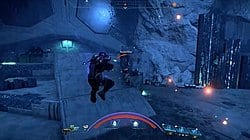What is the purpose of the HUD?
Use the screenshot to answer the question with a single word or phrase.

To display health and shield status